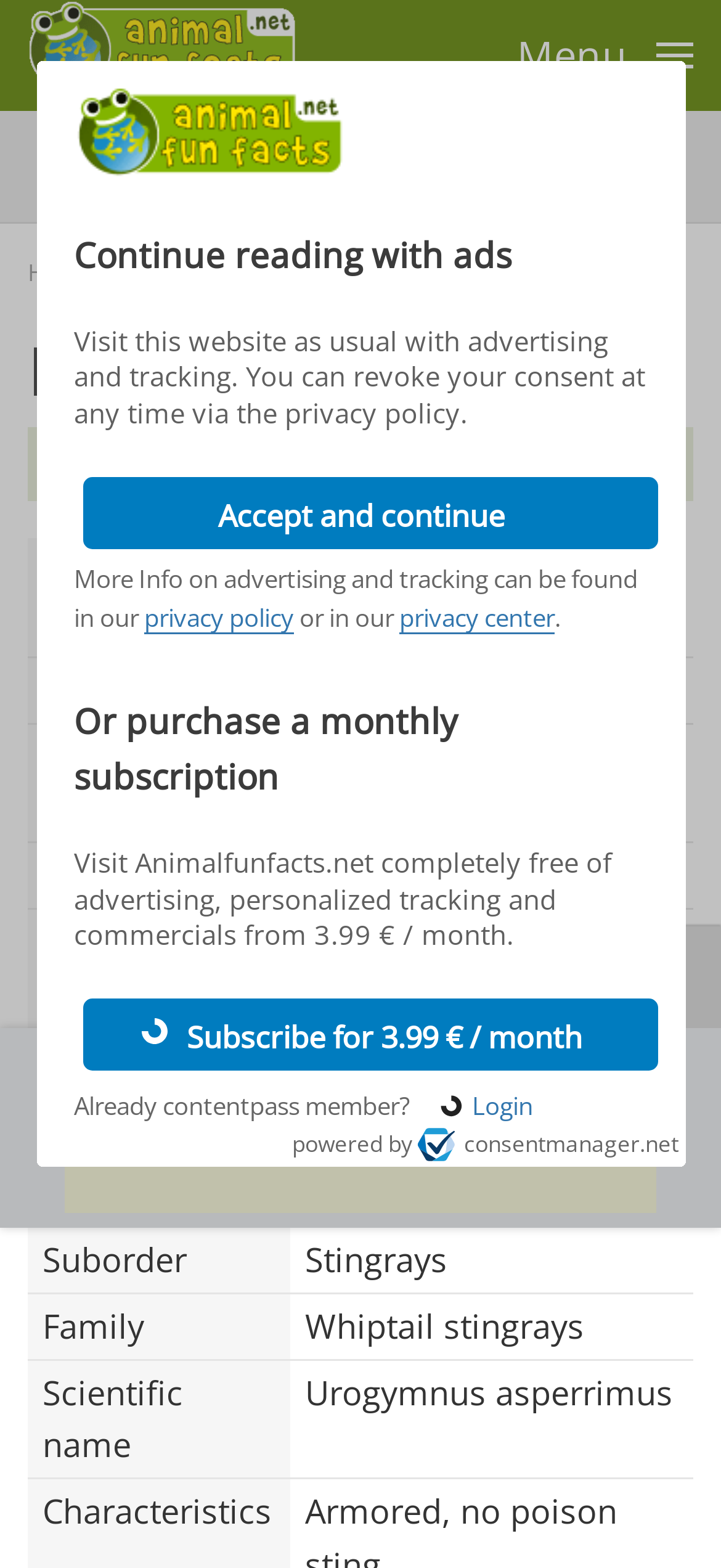Pinpoint the bounding box coordinates for the area that should be clicked to perform the following instruction: "Subscribe for 3.99 € / month".

[0.115, 0.636, 0.913, 0.682]